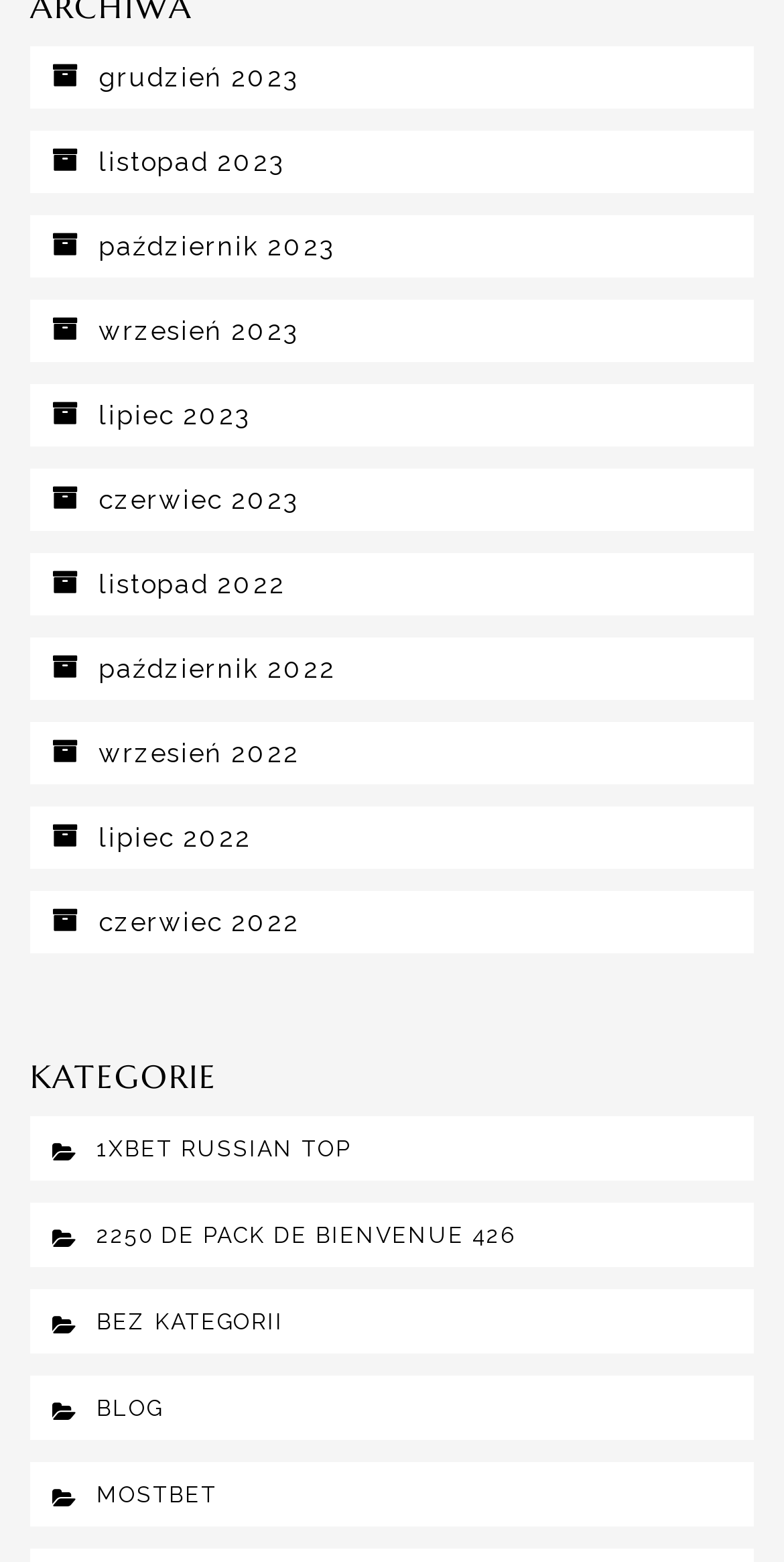What is the last month link?
Provide a detailed answer to the question using information from the image.

The last month link at the top of the webpage is 'czerwiec 2022', which is June 2022 in Polish.